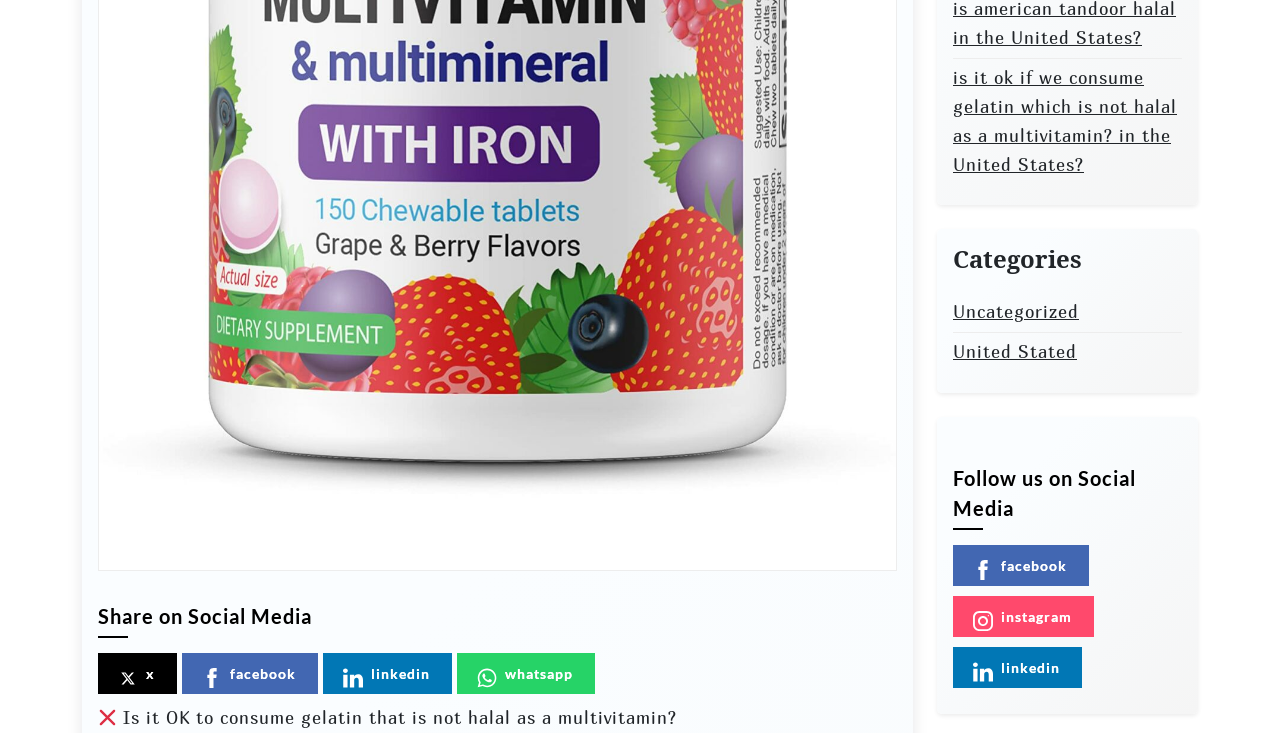What is the call-to-action for social media? Using the information from the screenshot, answer with a single word or phrase.

Follow us